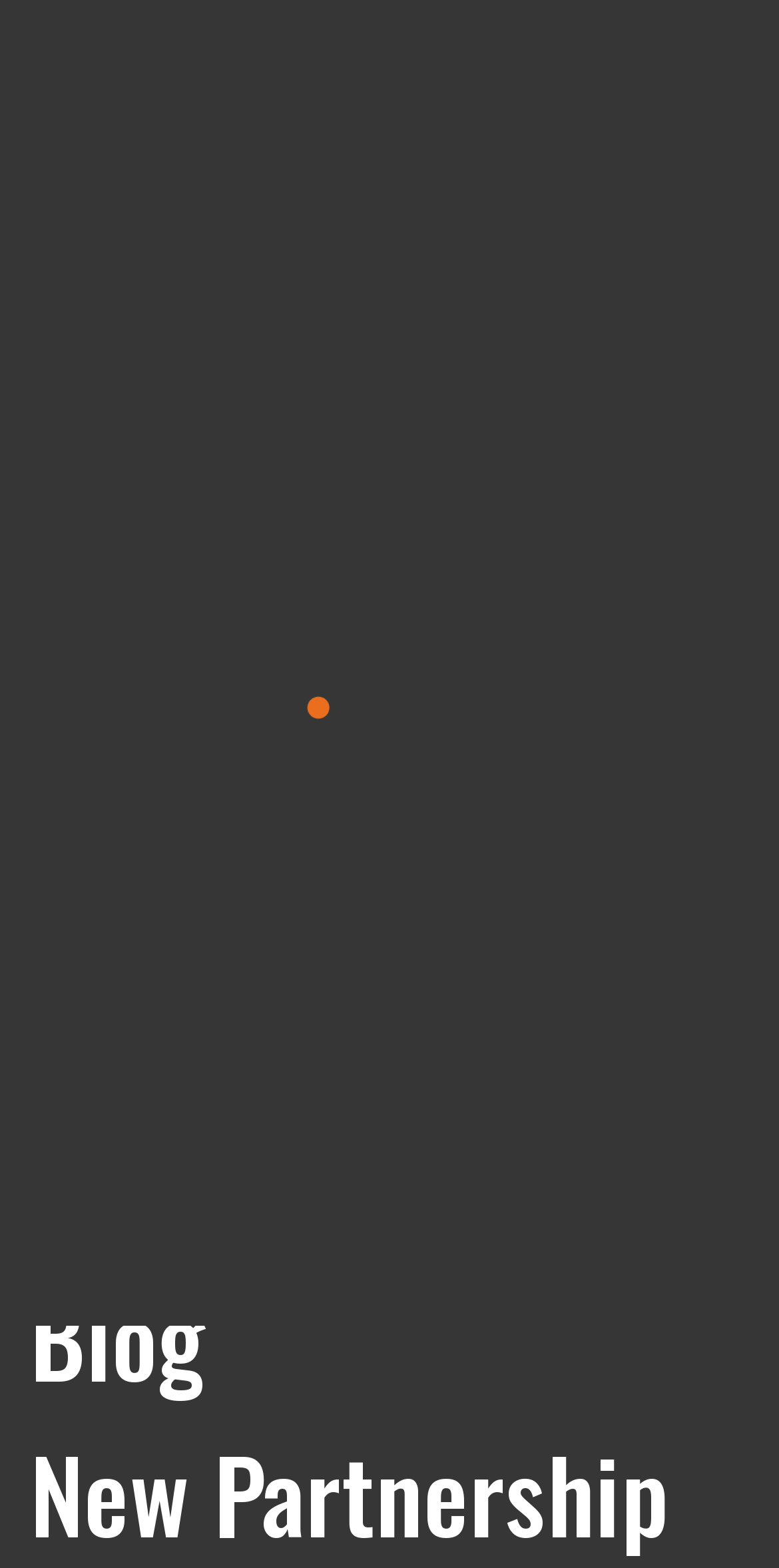Determine the bounding box coordinates of the region I should click to achieve the following instruction: "Browse 'Popular Posts'". Ensure the bounding box coordinates are four float numbers between 0 and 1, i.e., [left, top, right, bottom].

None